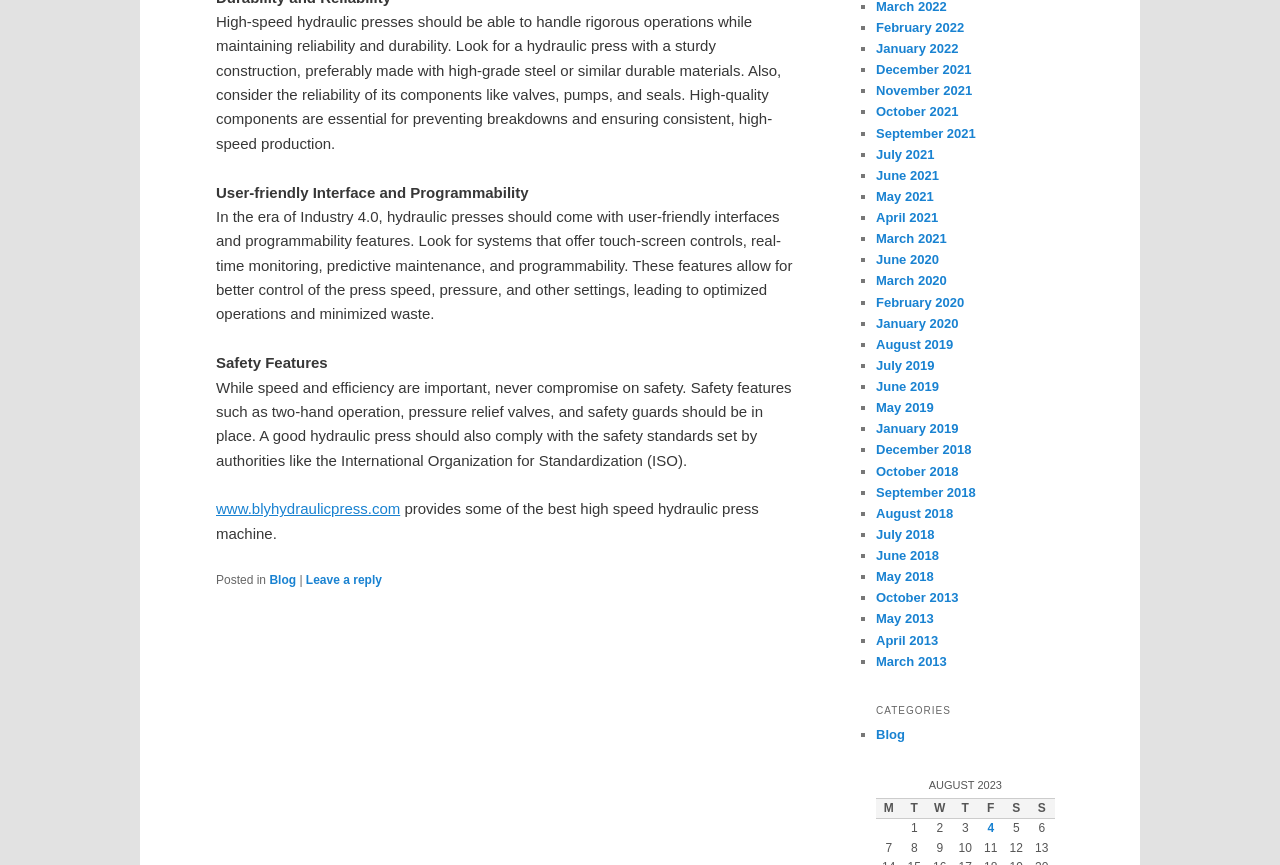Locate the bounding box coordinates of the area that needs to be clicked to fulfill the following instruction: "View posts from February 2022". The coordinates should be in the format of four float numbers between 0 and 1, namely [left, top, right, bottom].

[0.684, 0.023, 0.753, 0.04]